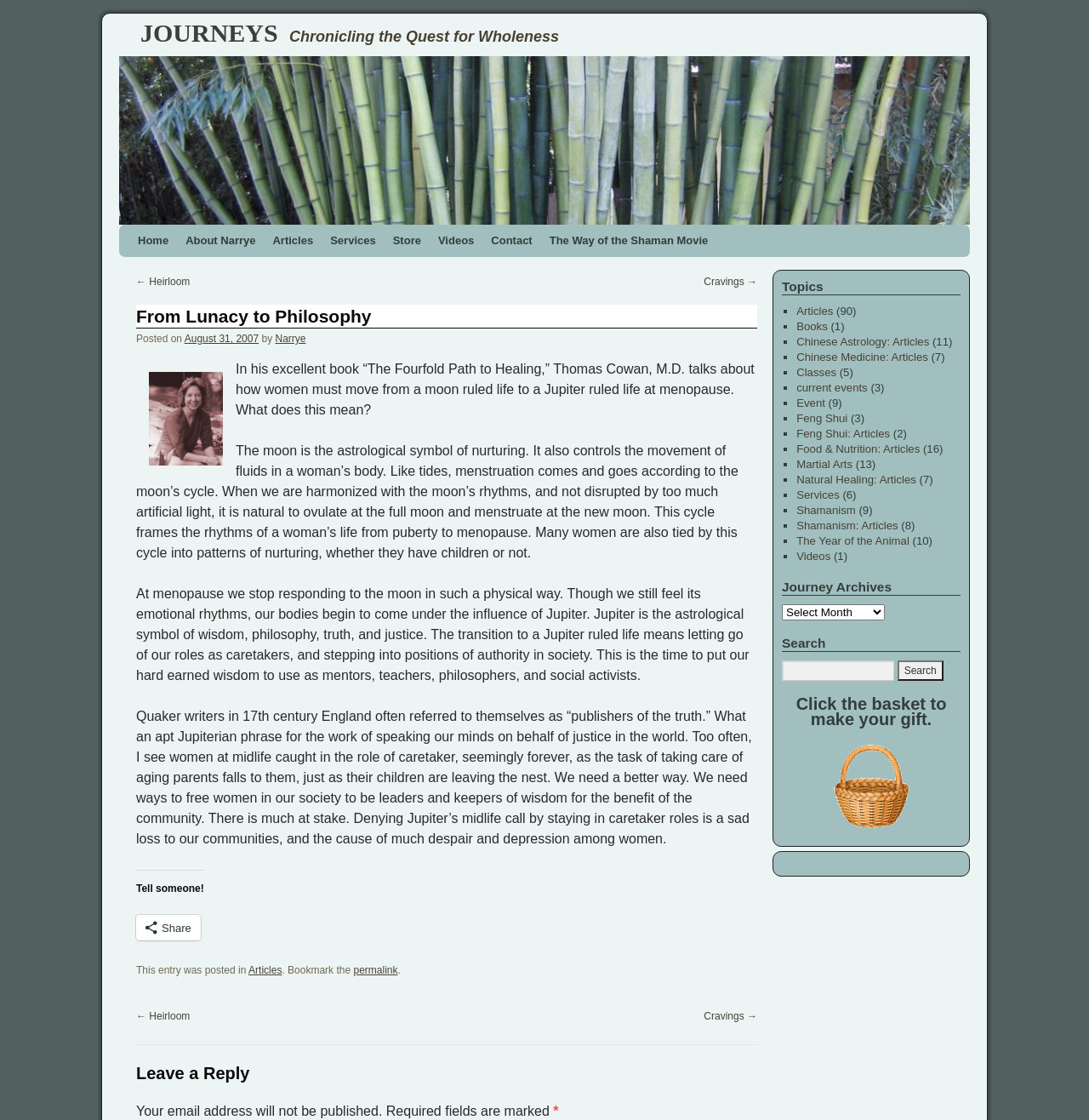Extract the bounding box coordinates of the UI element described by: "Feng Shui: Articles". The coordinates should include four float numbers ranging from 0 to 1, e.g., [left, top, right, bottom].

[0.731, 0.381, 0.817, 0.393]